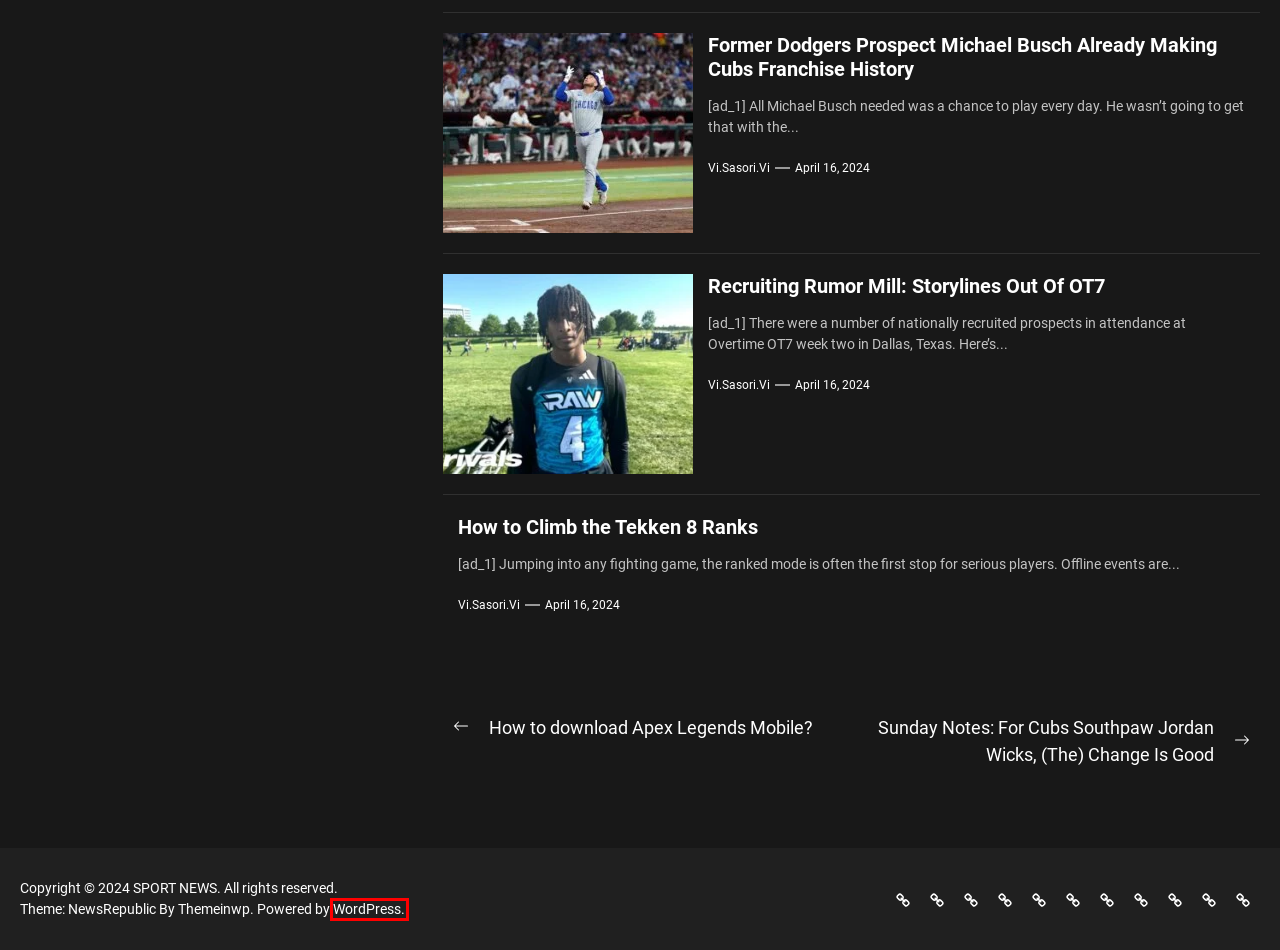You have a screenshot showing a webpage with a red bounding box around a UI element. Choose the webpage description that best matches the new page after clicking the highlighted element. Here are the options:
A. How to download Apex Legends Mobile? – SPORT NEWS
B. Sunday Notes: For Cubs Southpaw Jordan Wicks, (The) Change Is Good – SPORT NEWS
C. News – SPORT NEWS
D. Former Dodgers Prospect Michael Busch Already Making Cubs Franchise History – SPORT NEWS
E. How to Climb the Tekken 8 Ranks – SPORT NEWS
F. Blog Tool, Publishing Platform, and CMS – WordPress.org
G. Boxing – SPORT NEWS
H. February 2024 – SPORT NEWS

F